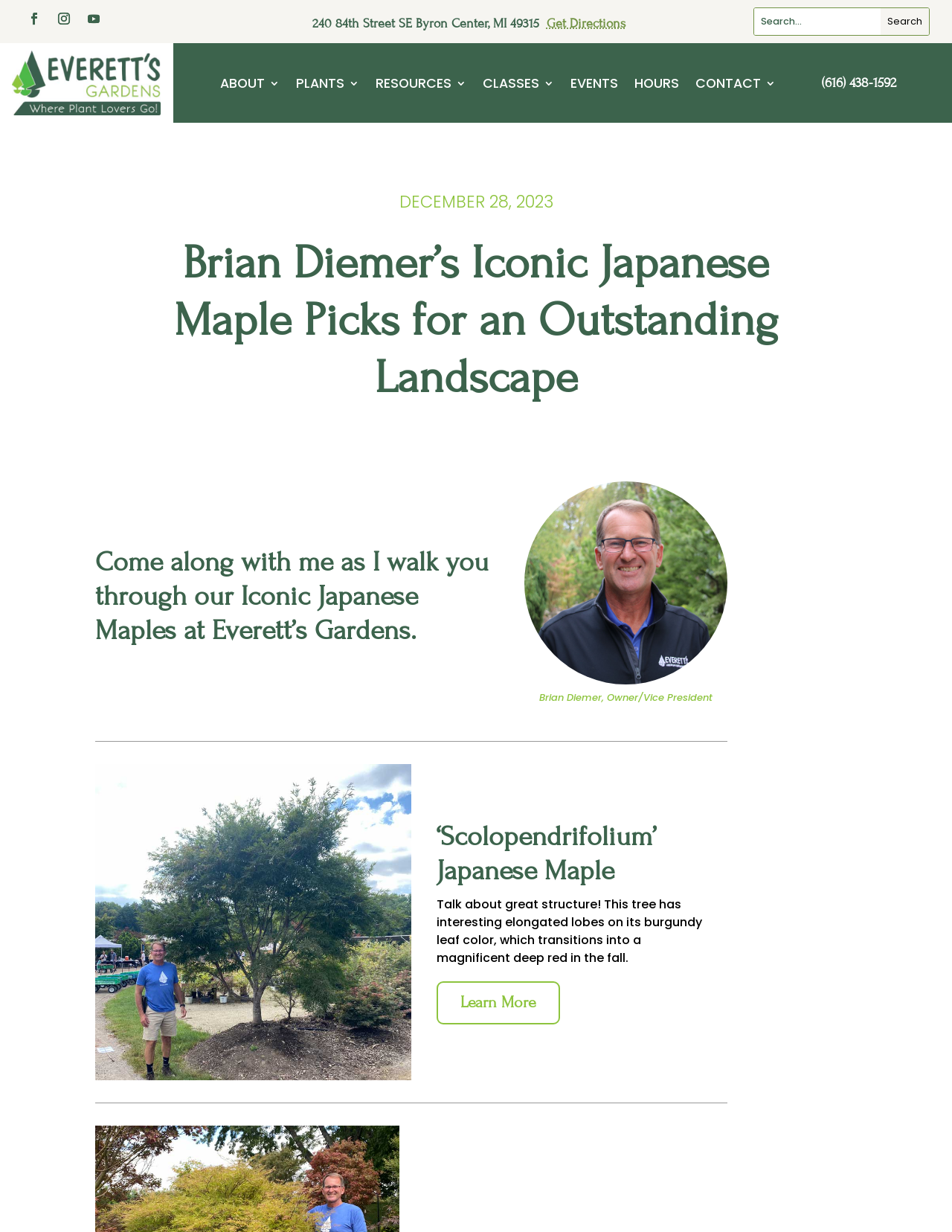Please identify the bounding box coordinates of the region to click in order to complete the given instruction: "Contact the store". The coordinates should be four float numbers between 0 and 1, i.e., [left, top, right, bottom].

[0.73, 0.06, 0.799, 0.075]